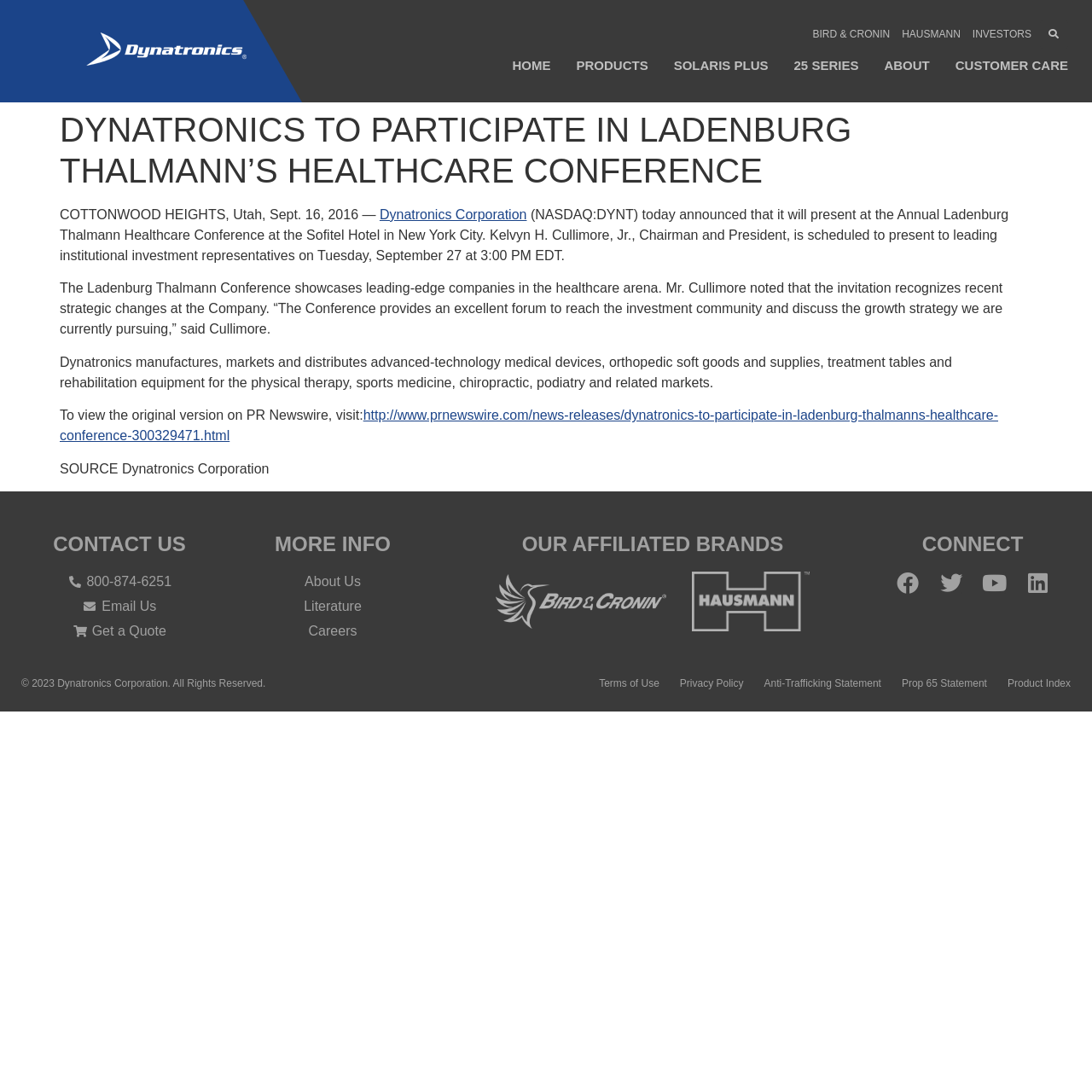Please analyze the image and give a detailed answer to the question:
What is the name of the conference?

The conference name can be found in the text 'Dynatronics Corporation today announced that it will present at the Annual Ladenburg Thalmann Healthcare Conference at the Sofitel Hotel in New York City.'